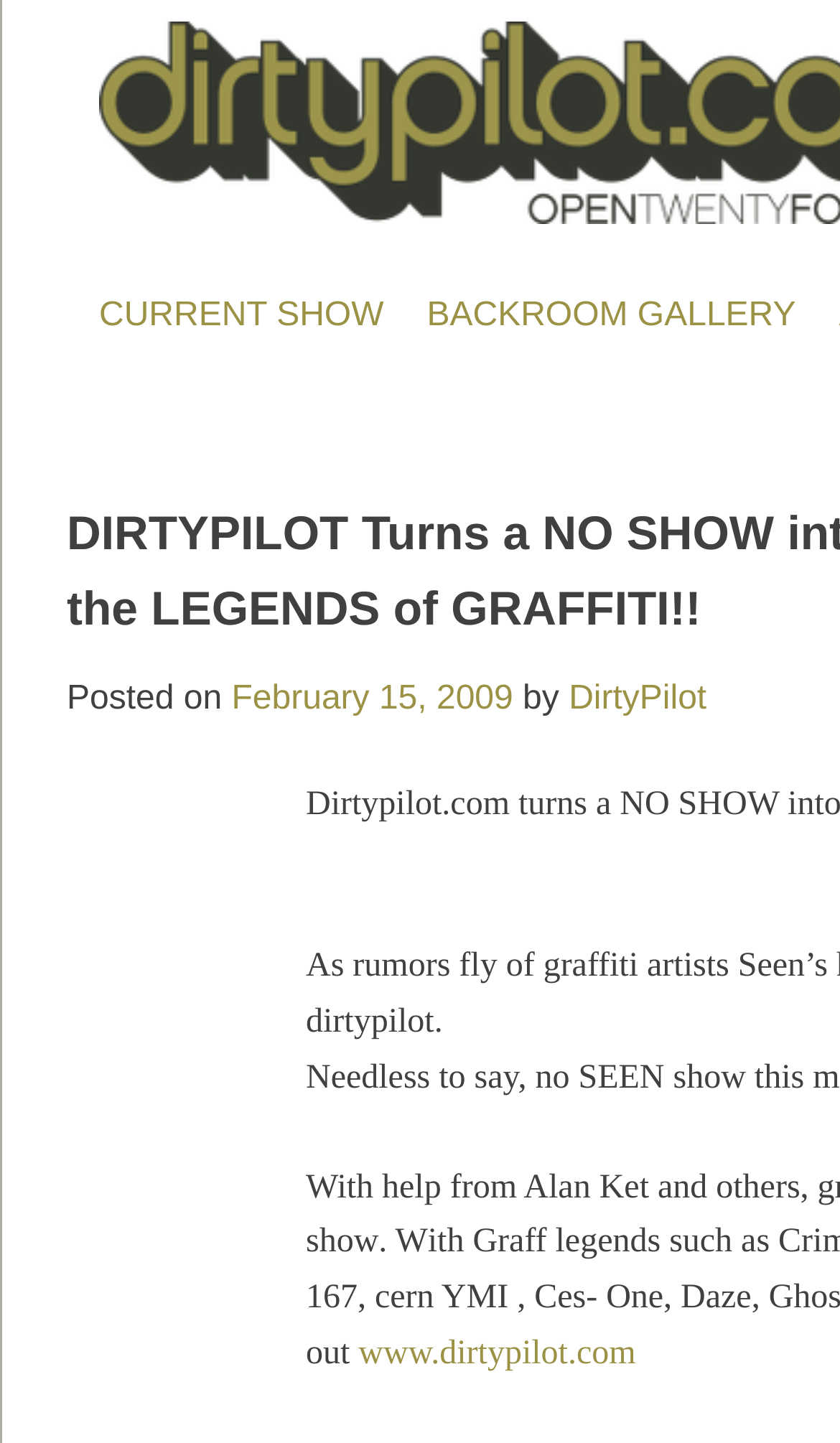What is the date of the post?
Please respond to the question with as much detail as possible.

I found the date of the post by looking at the link 'February 15, 2009' which is located below the 'Posted on' text.